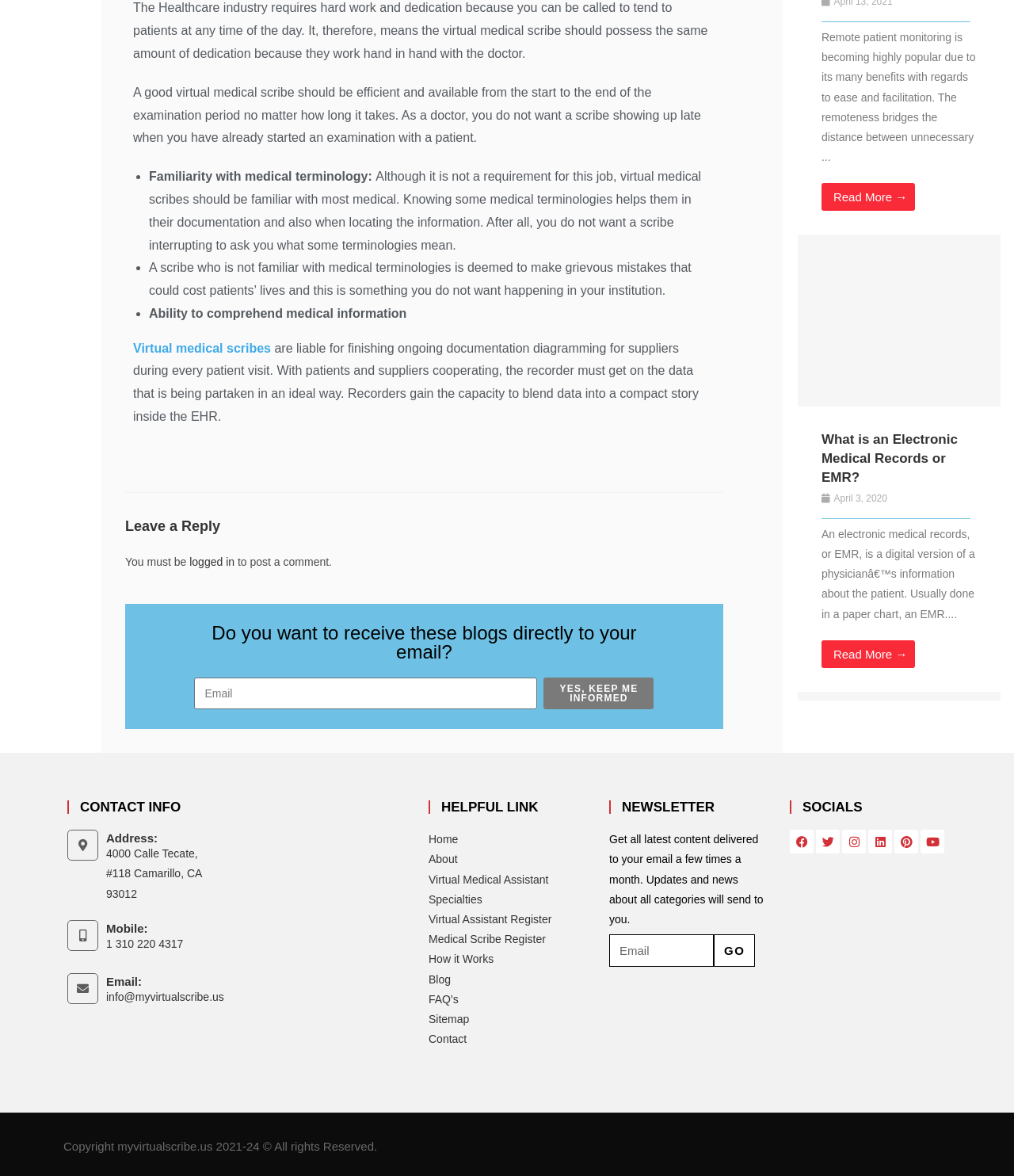Provide the bounding box coordinates of the HTML element described by the text: "parent_node: Email name="form_fields[email]" placeholder="Email"". The coordinates should be in the format [left, top, right, bottom] with values between 0 and 1.

[0.192, 0.576, 0.53, 0.603]